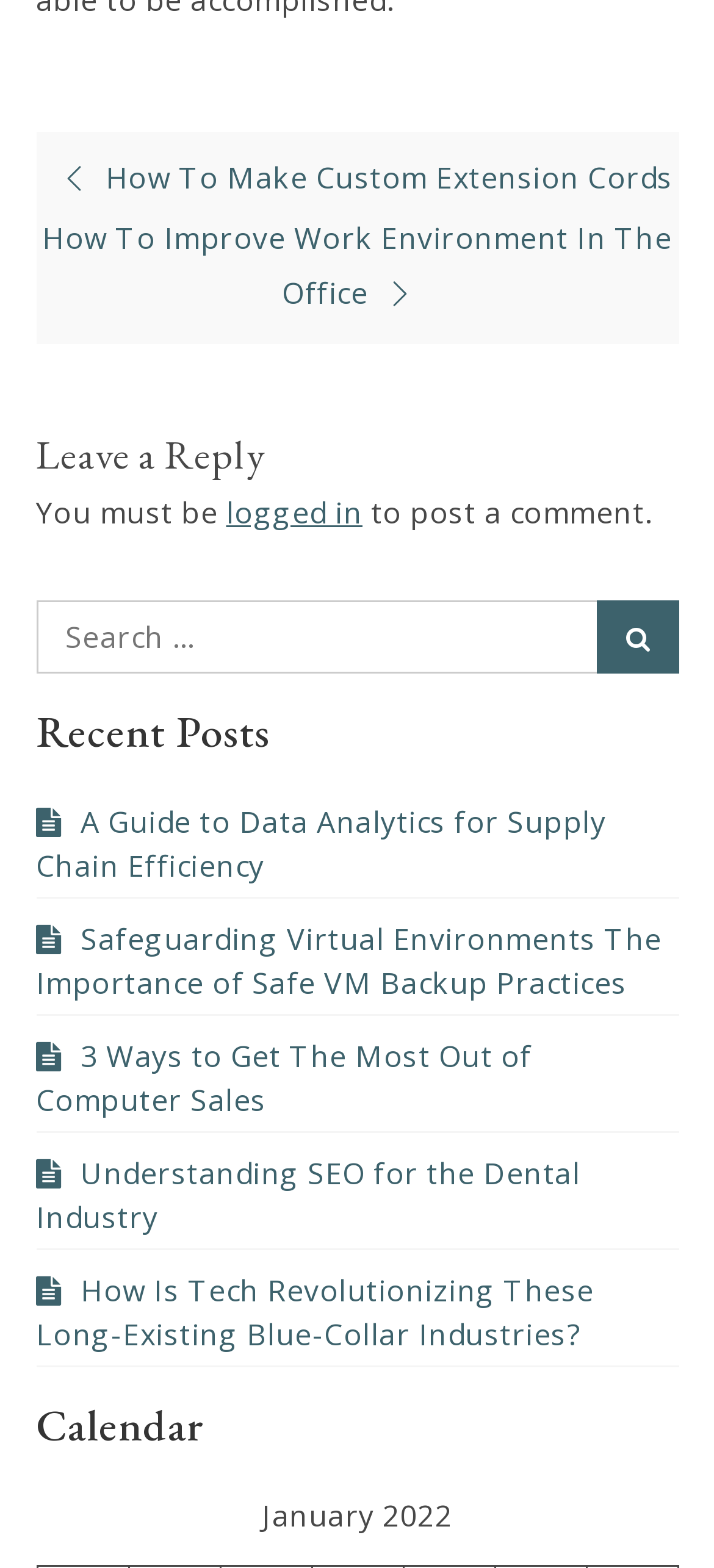Locate the UI element that matches the description logged in in the webpage screenshot. Return the bounding box coordinates in the format (top-left x, top-left y, bottom-right x, bottom-right y), with values ranging from 0 to 1.

[0.317, 0.314, 0.508, 0.34]